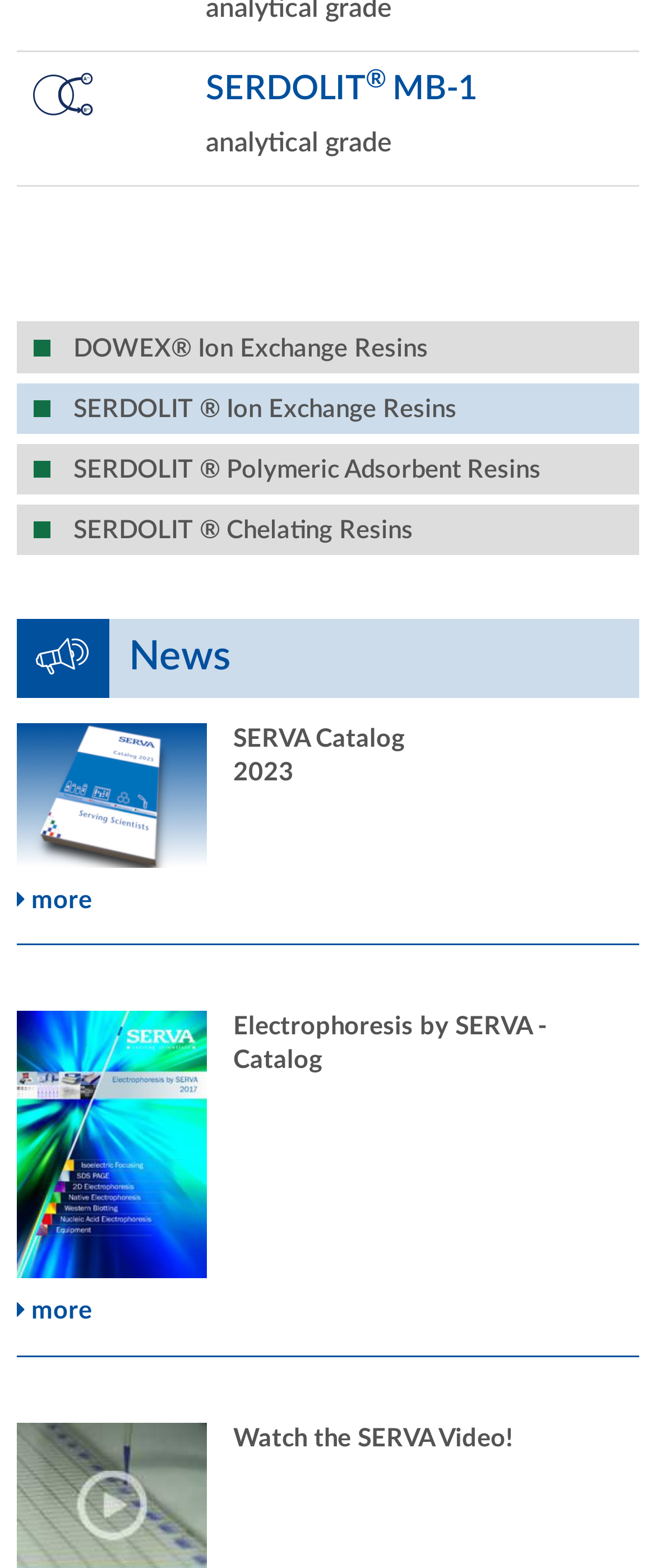Specify the bounding box coordinates of the area to click in order to follow the given instruction: "Read SERVA Catalog."

[0.355, 0.464, 0.617, 0.48]